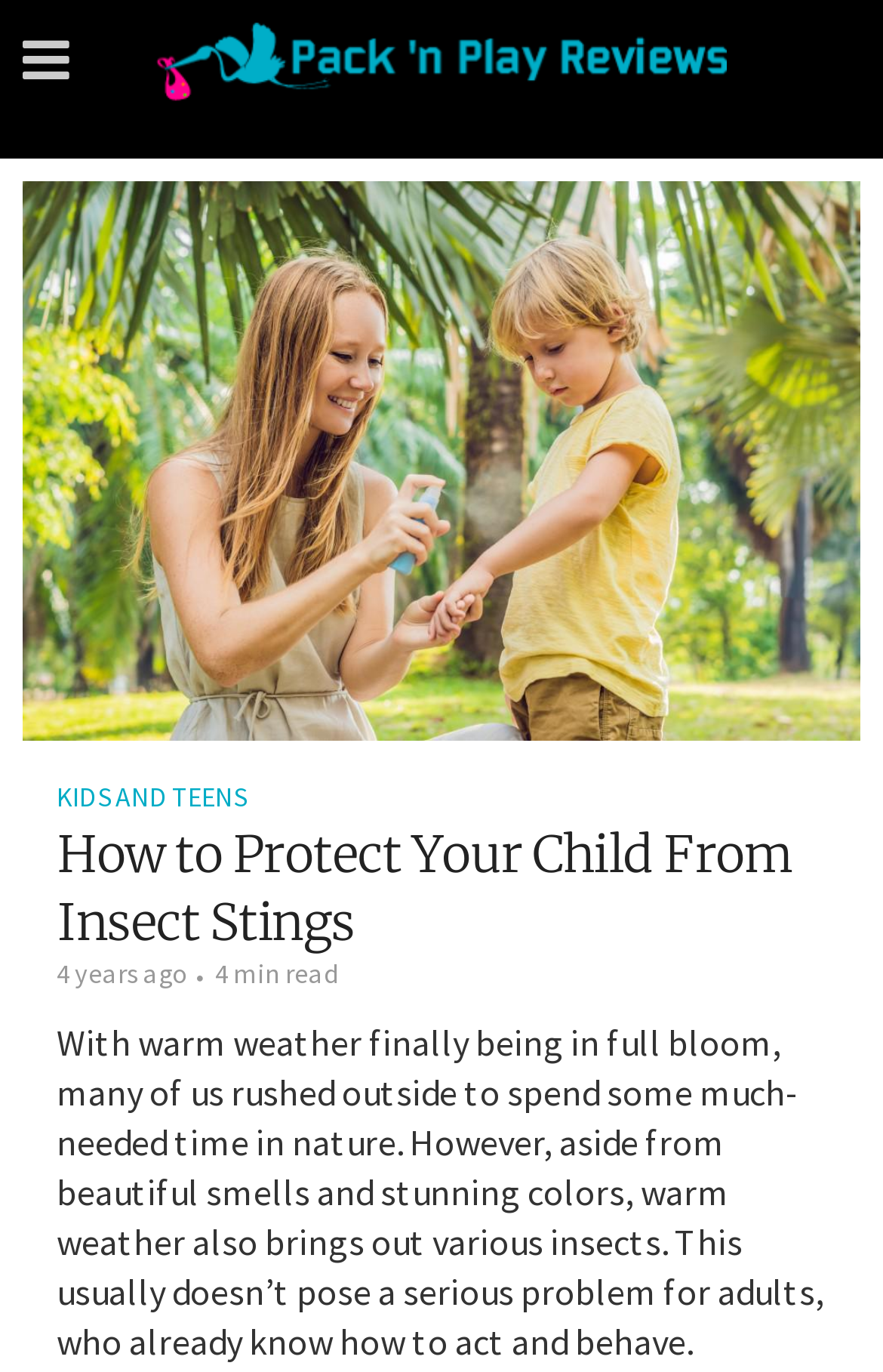What is the estimated reading time of the article?
Identify the answer in the screenshot and reply with a single word or phrase.

4 min